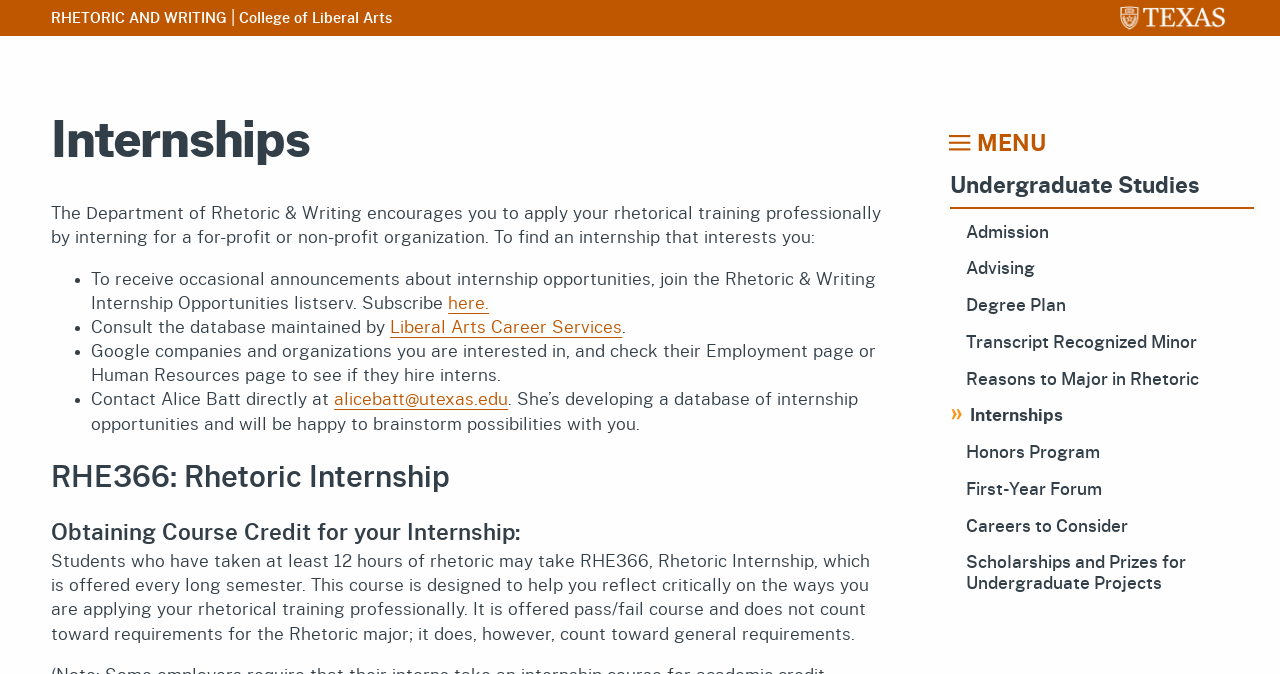Locate the bounding box of the UI element described by: "Reasons to Major in Rhetoric" in the given webpage screenshot.

[0.755, 0.548, 0.98, 0.579]